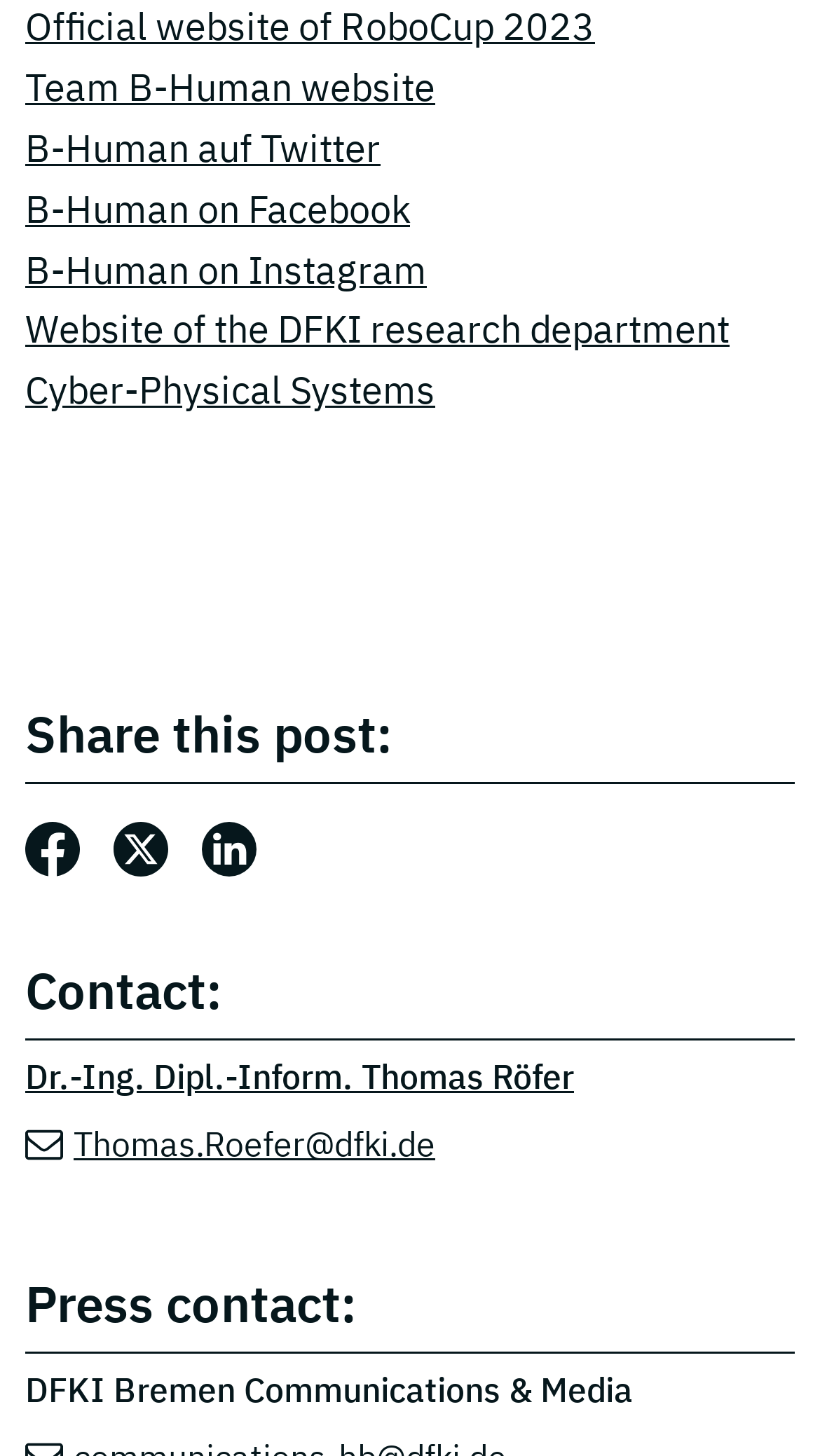Show the bounding box coordinates of the element that should be clicked to complete the task: "Visit the official website of RoboCup 2023".

[0.031, 0.002, 0.726, 0.035]